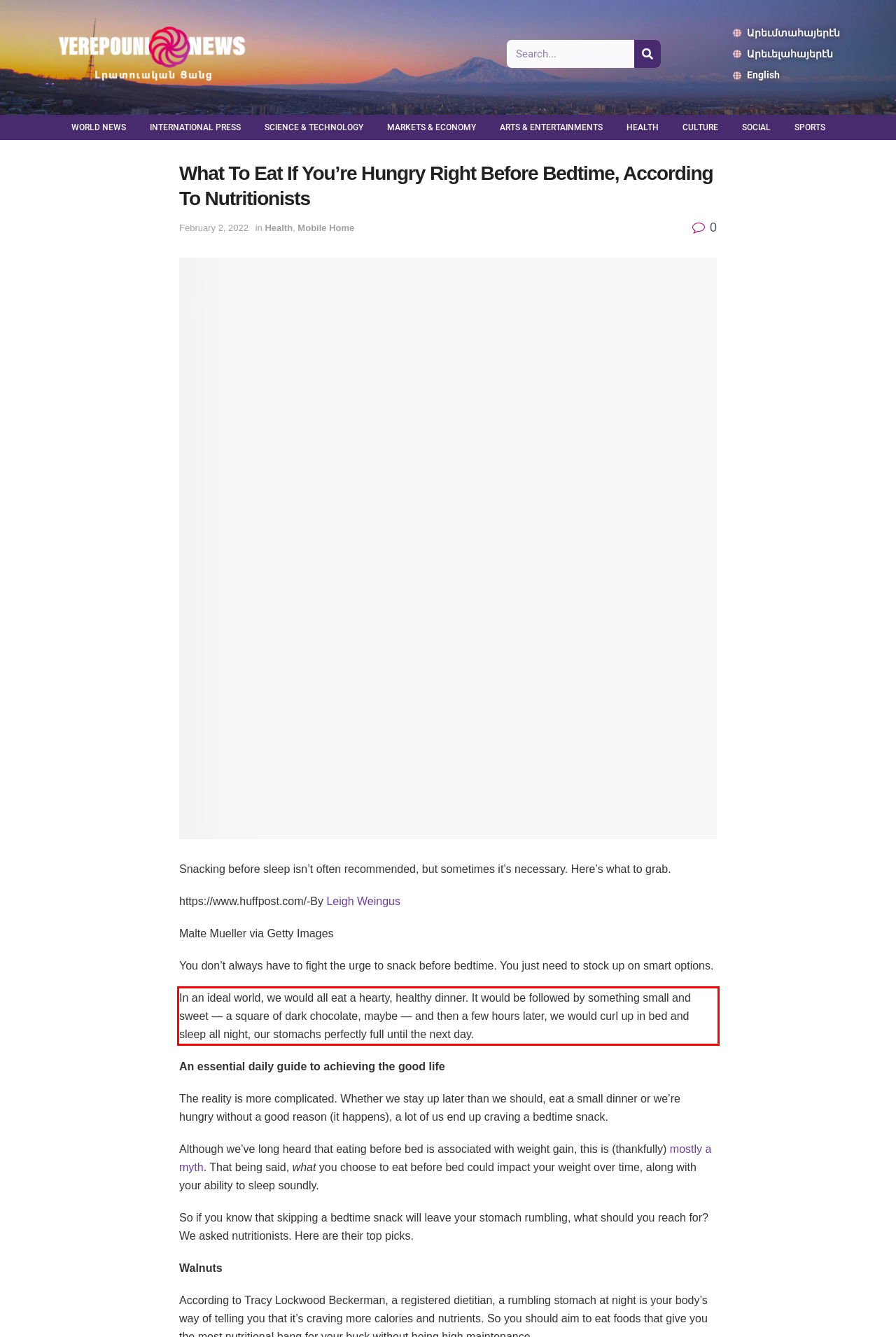You are provided with a screenshot of a webpage containing a red bounding box. Please extract the text enclosed by this red bounding box.

In an ideal world, we would all eat a hearty, healthy dinner. It would be followed by something small and sweet — a square of dark chocolate, maybe — and then a few hours later, we would curl up in bed and sleep all night, our stomachs perfectly full until the next day.